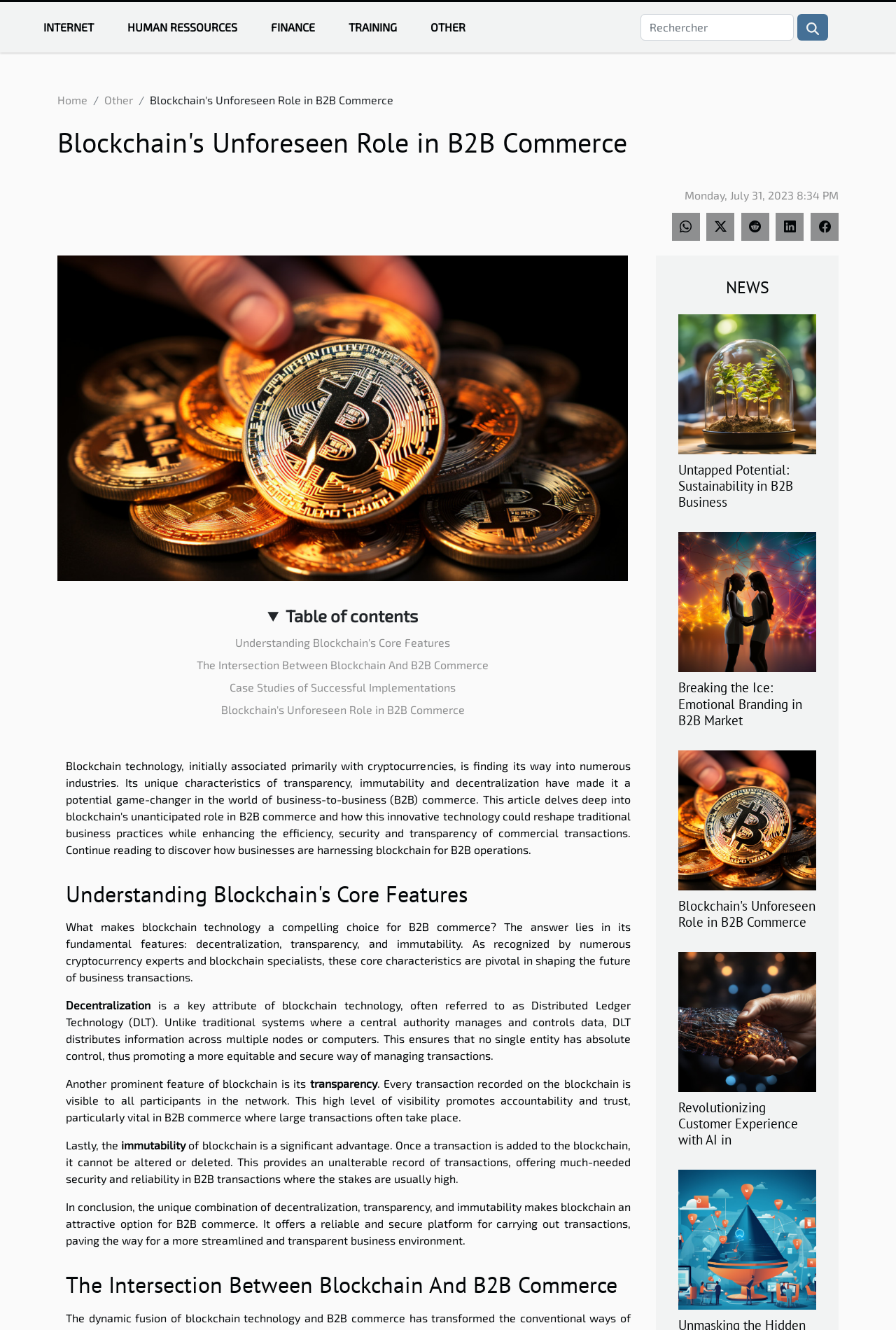Identify and provide the text of the main header on the webpage.

Blockchain's Unforeseen Role in B2B Commerce